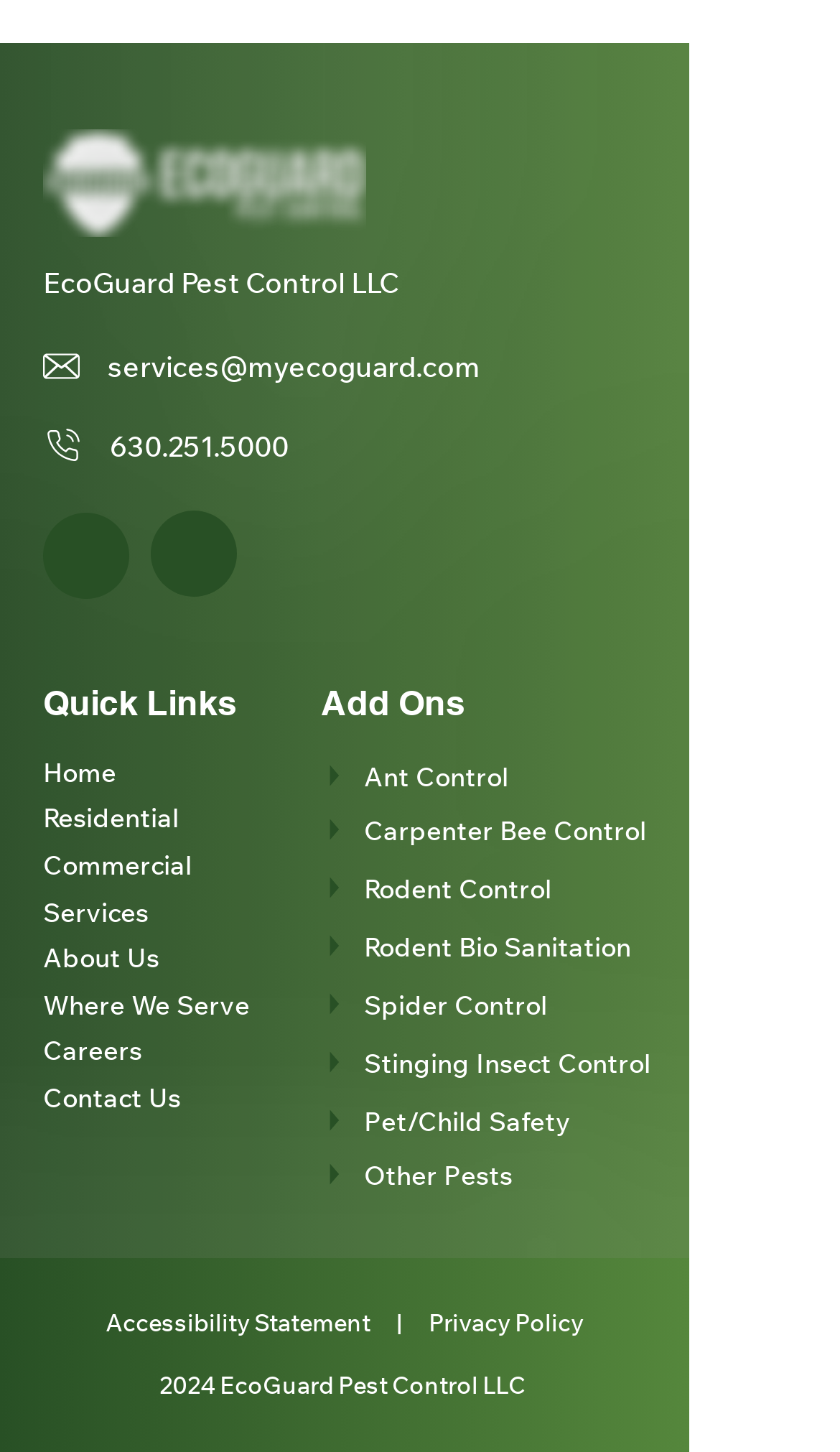Identify the bounding box coordinates of the area that should be clicked in order to complete the given instruction: "View residential services". The bounding box coordinates should be four float numbers between 0 and 1, i.e., [left, top, right, bottom].

[0.051, 0.553, 0.213, 0.575]